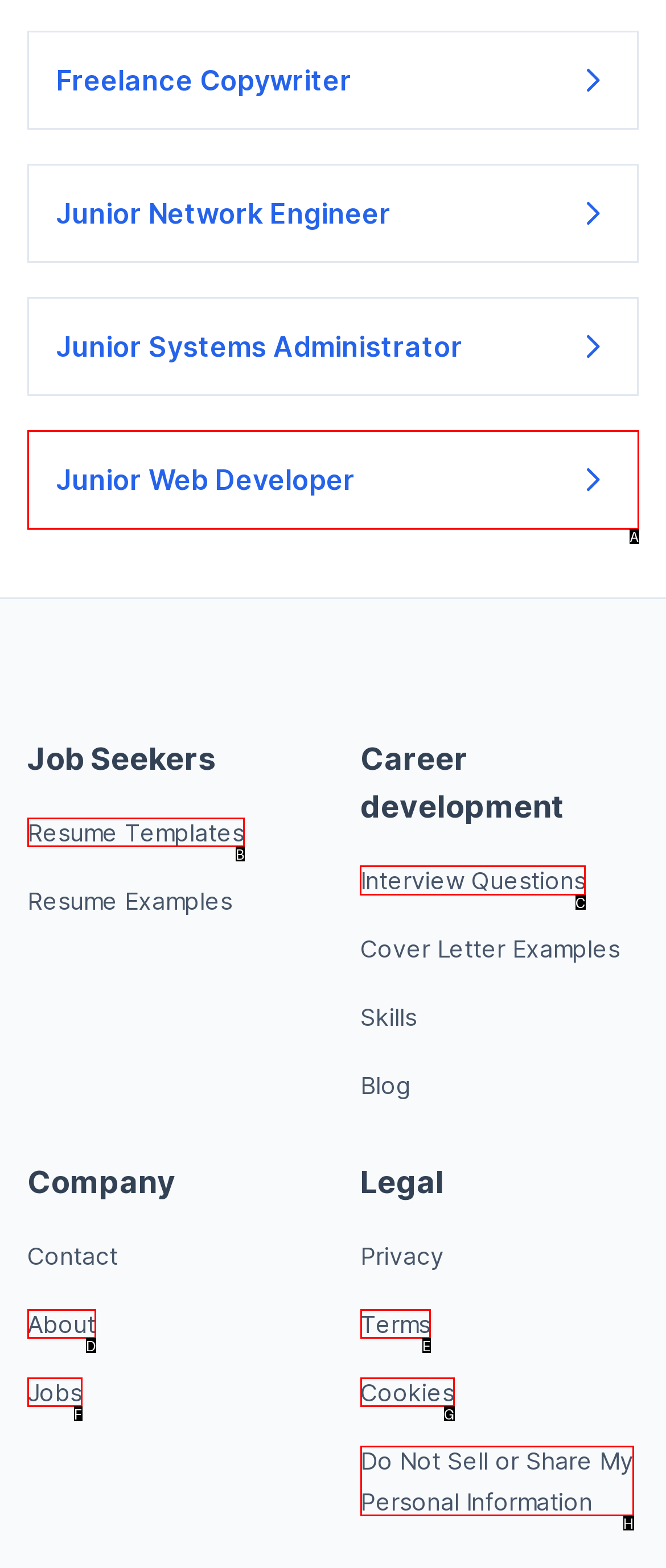Decide which UI element to click to accomplish the task: Explore Interview Questions
Respond with the corresponding option letter.

C